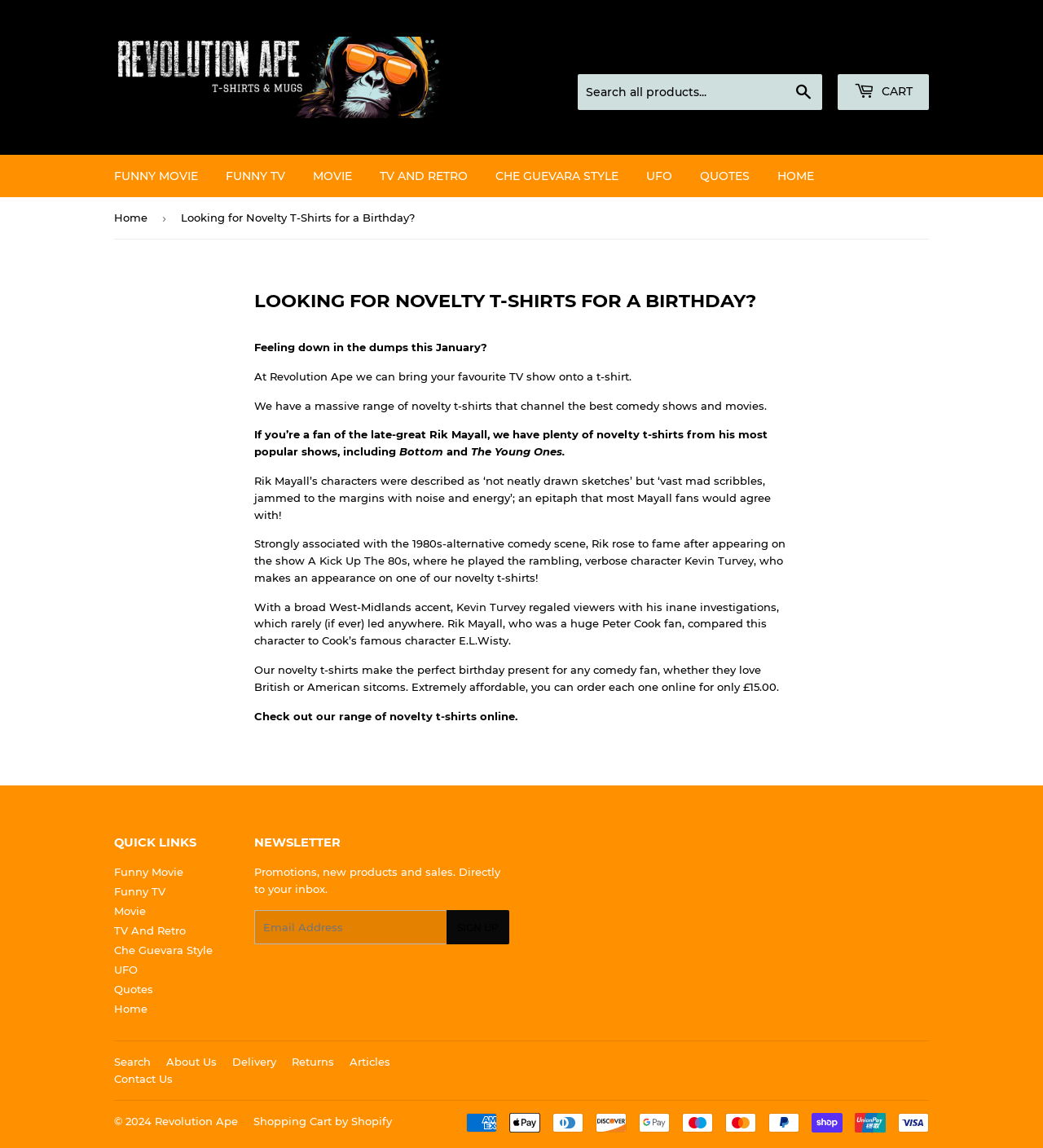Provide an in-depth description of the elements and layout of the webpage.

This webpage is about Revolution Ape, a company that sells novelty t-shirts with designs inspired by TV shows and movies. At the top of the page, there is a navigation bar with links to the home page, sign in, and create an account. Next to the navigation bar, there is a search bar where users can search for products.

Below the navigation bar, there are several links to different categories of novelty t-shirts, including funny movie, funny TV, movie, TV and retro, Che Guevara style, UFO, quotes, and home. These links are arranged horizontally across the page.

The main content of the page is divided into several sections. The first section has a heading that reads "Looking for Novelty T-Shirts for a Birthday?" and features a brief introduction to the company and its products. The text explains that Revolution Ape can bring users' favorite TV shows onto a t-shirt and that they have a massive range of novelty t-shirts that channel the best comedy shows and movies.

The next section is about Rik Mayall, a British comedian, and features several paragraphs of text about his life and career. There are also links to novelty t-shirts featuring his characters, including Kevin Turvey. The text is accompanied by a few images, but they are not explicitly described in the accessibility tree.

After the section about Rik Mayall, there is a call to action to check out the range of novelty t-shirts online, followed by a section with quick links to different categories of products. Below this, there is a newsletter sign-up section where users can enter their email address to receive promotions, new products, and sales directly to their inbox.

At the bottom of the page, there are several links to other pages on the website, including about us, delivery, returns, articles, and contact us. There is also a copyright notice and links to Revolution Ape's social media profiles. Finally, there are images of various payment icons, including American Express, Apple Pay, and Mastercard.